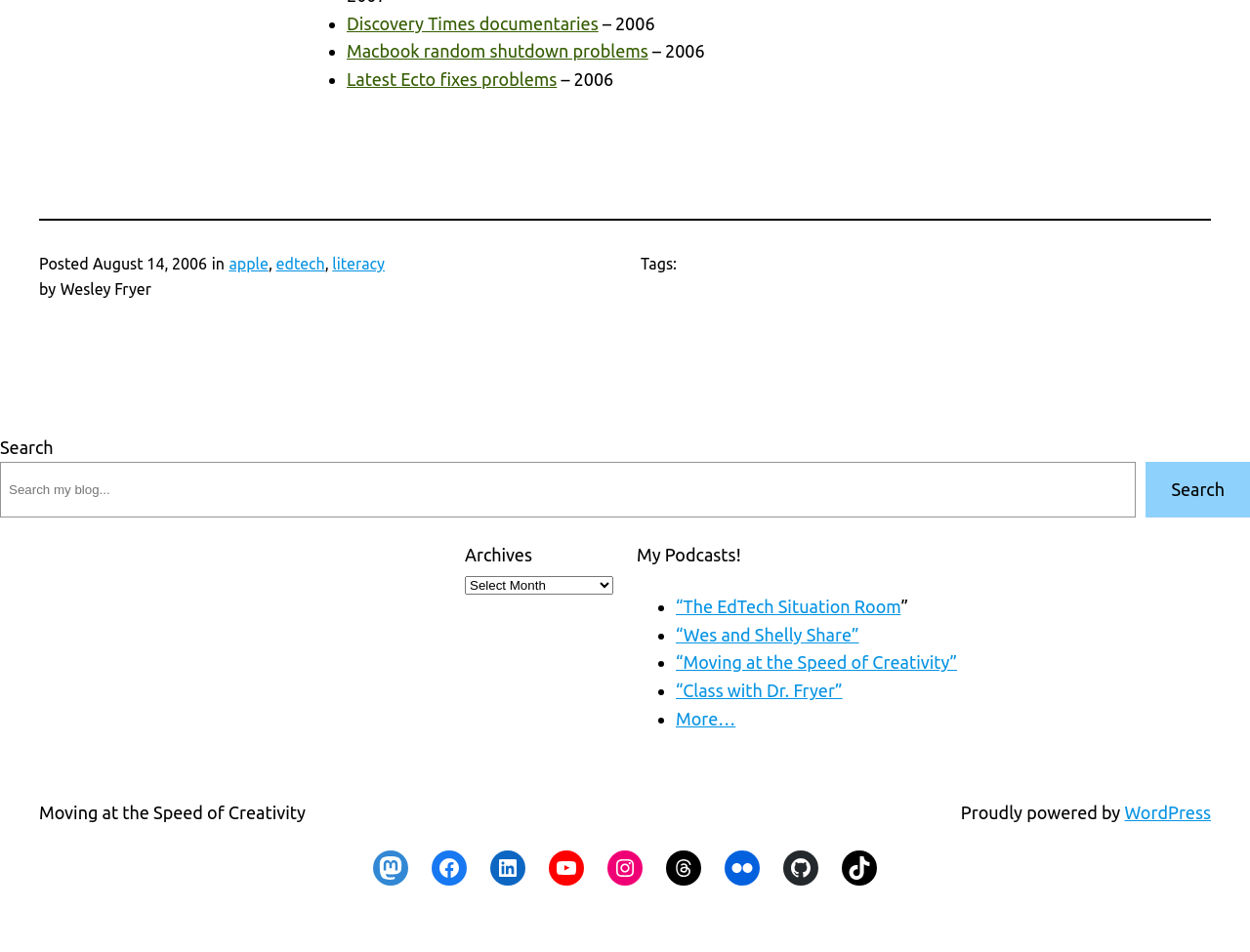What is the platform that powers the website?
Analyze the screenshot and provide a detailed answer to the question.

I found the platform by looking at the footer section of the webpage. The platform that powers the website is specified as 'WordPress'.